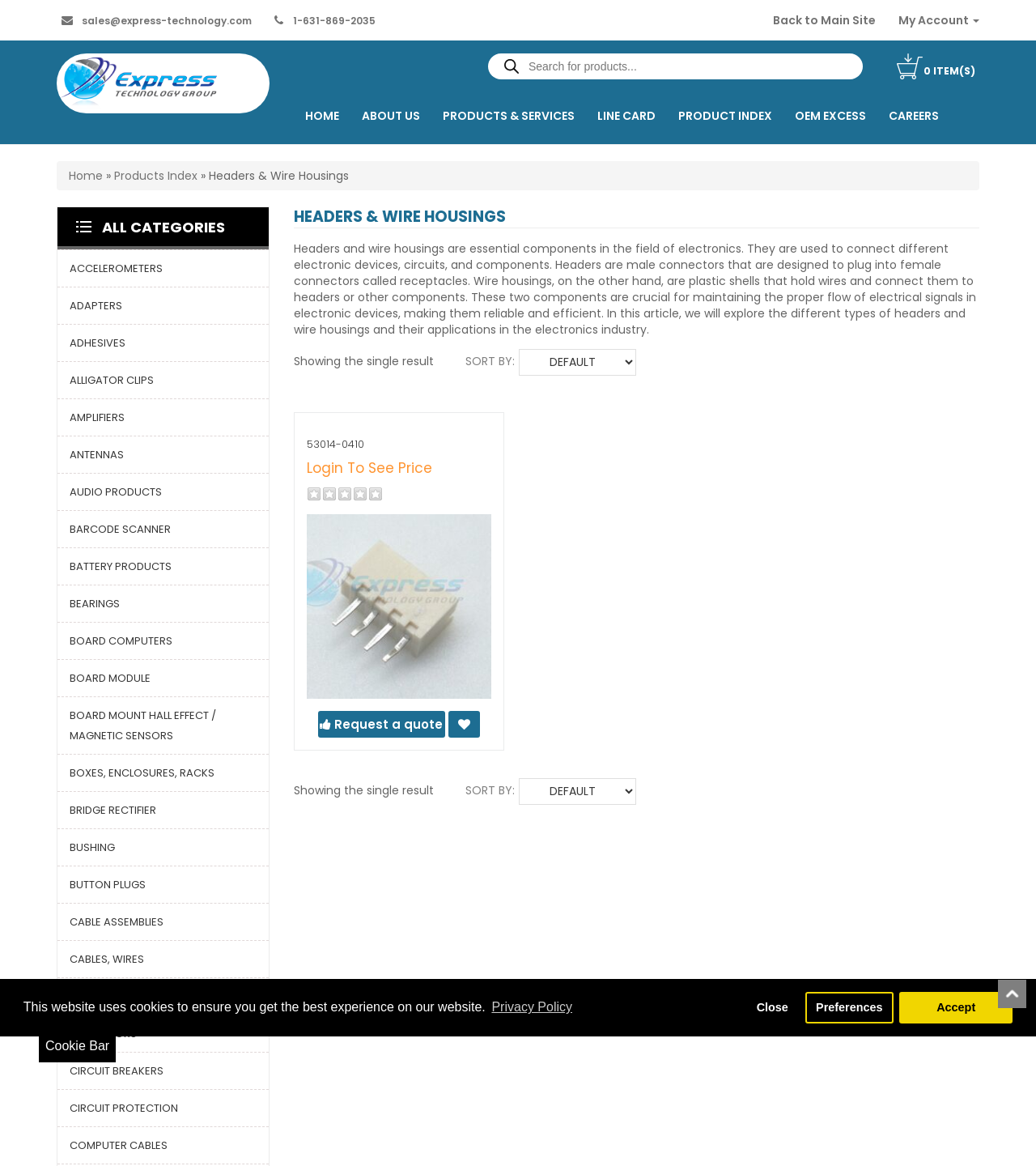Provide the bounding box coordinates of the HTML element this sentence describes: "parent_node: Products search aria-label="Search"".

[0.481, 0.045, 0.507, 0.068]